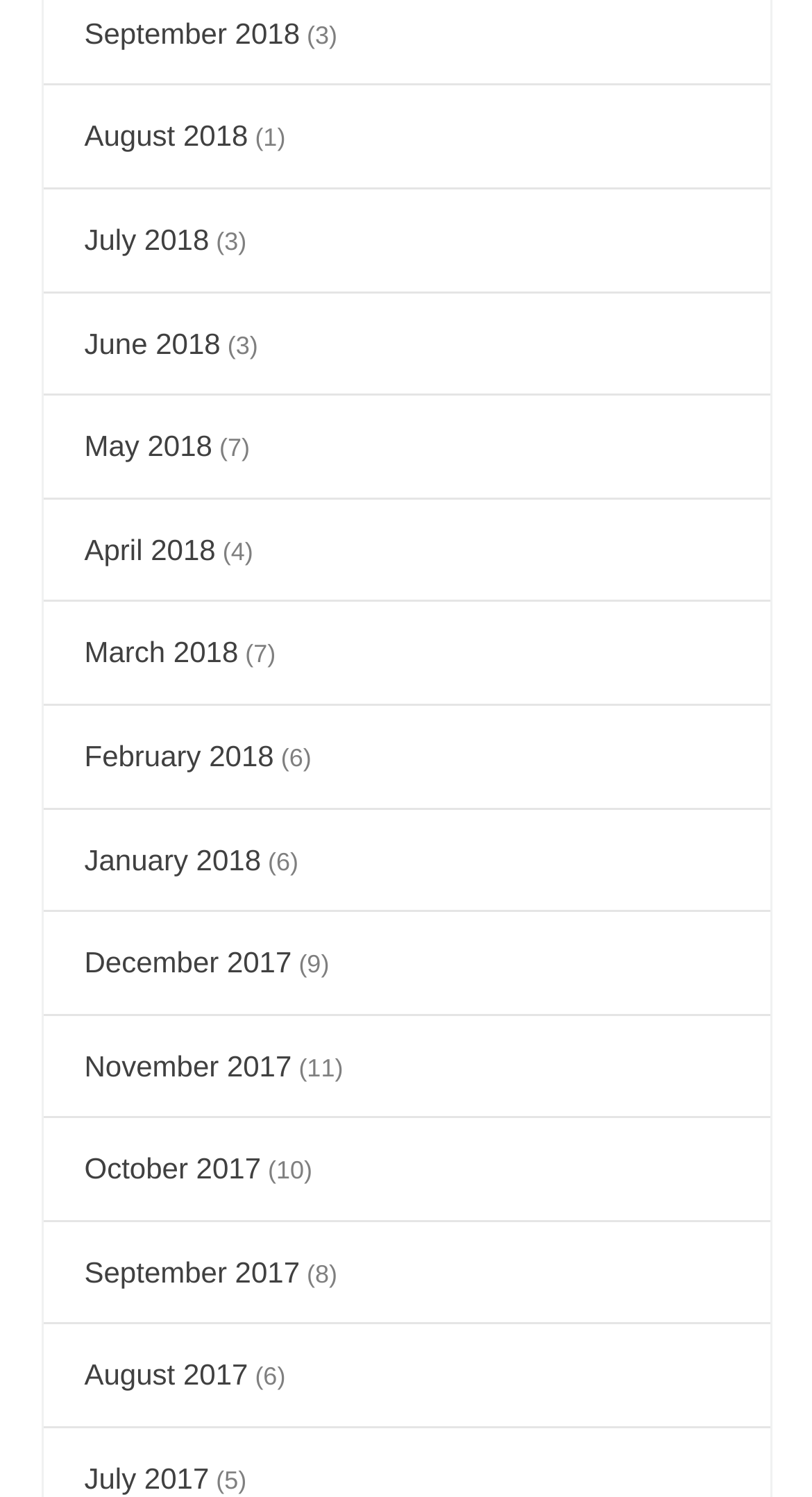Locate the bounding box coordinates of the clickable element to fulfill the following instruction: "check July 2018". Provide the coordinates as four float numbers between 0 and 1 in the format [left, top, right, bottom].

[0.104, 0.149, 0.258, 0.171]